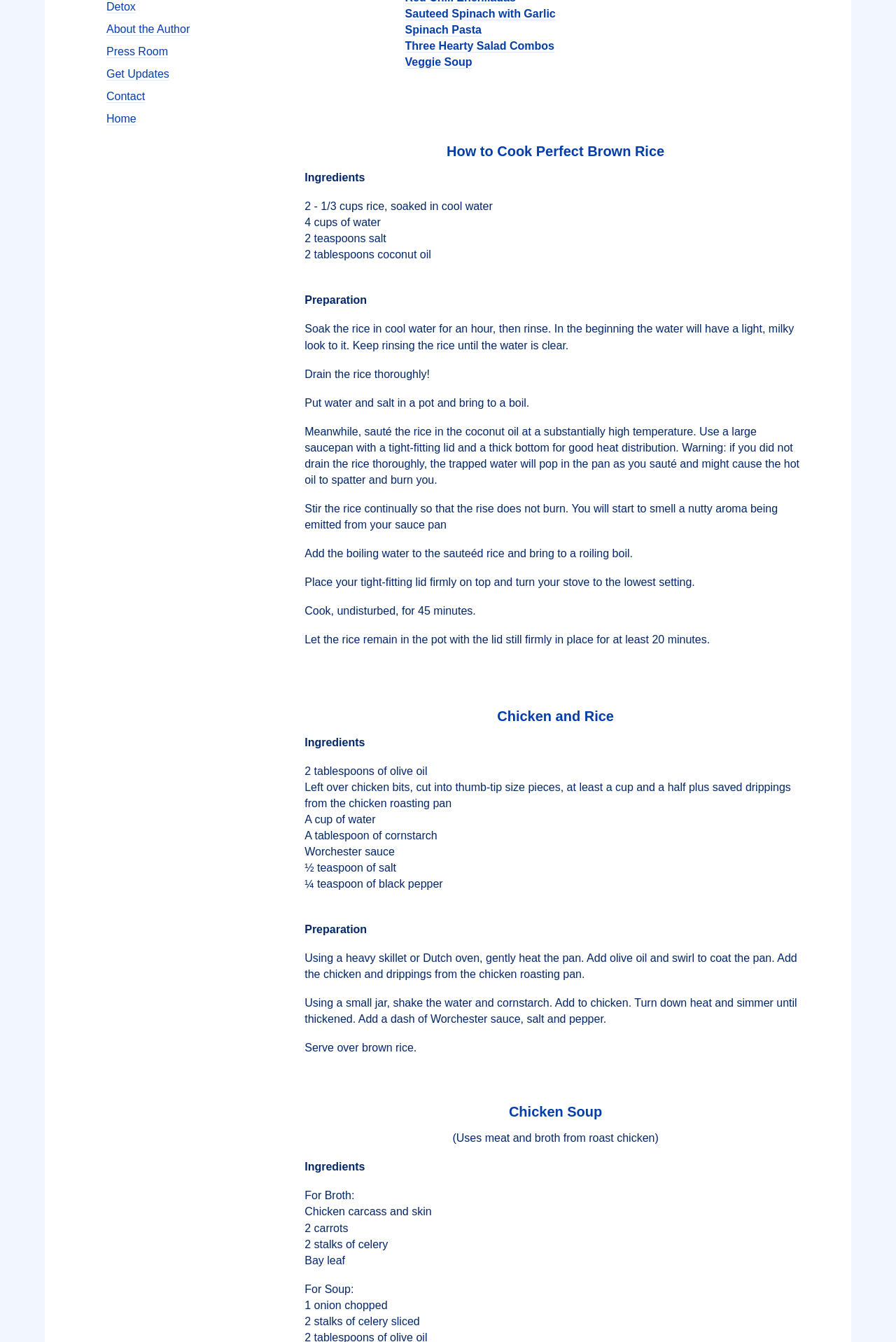Specify the bounding box coordinates (top-left x, top-left y, bottom-right x, bottom-right y) of the UI element in the screenshot that matches this description: Sauteed Spinach with Garlic

[0.452, 0.006, 0.62, 0.015]